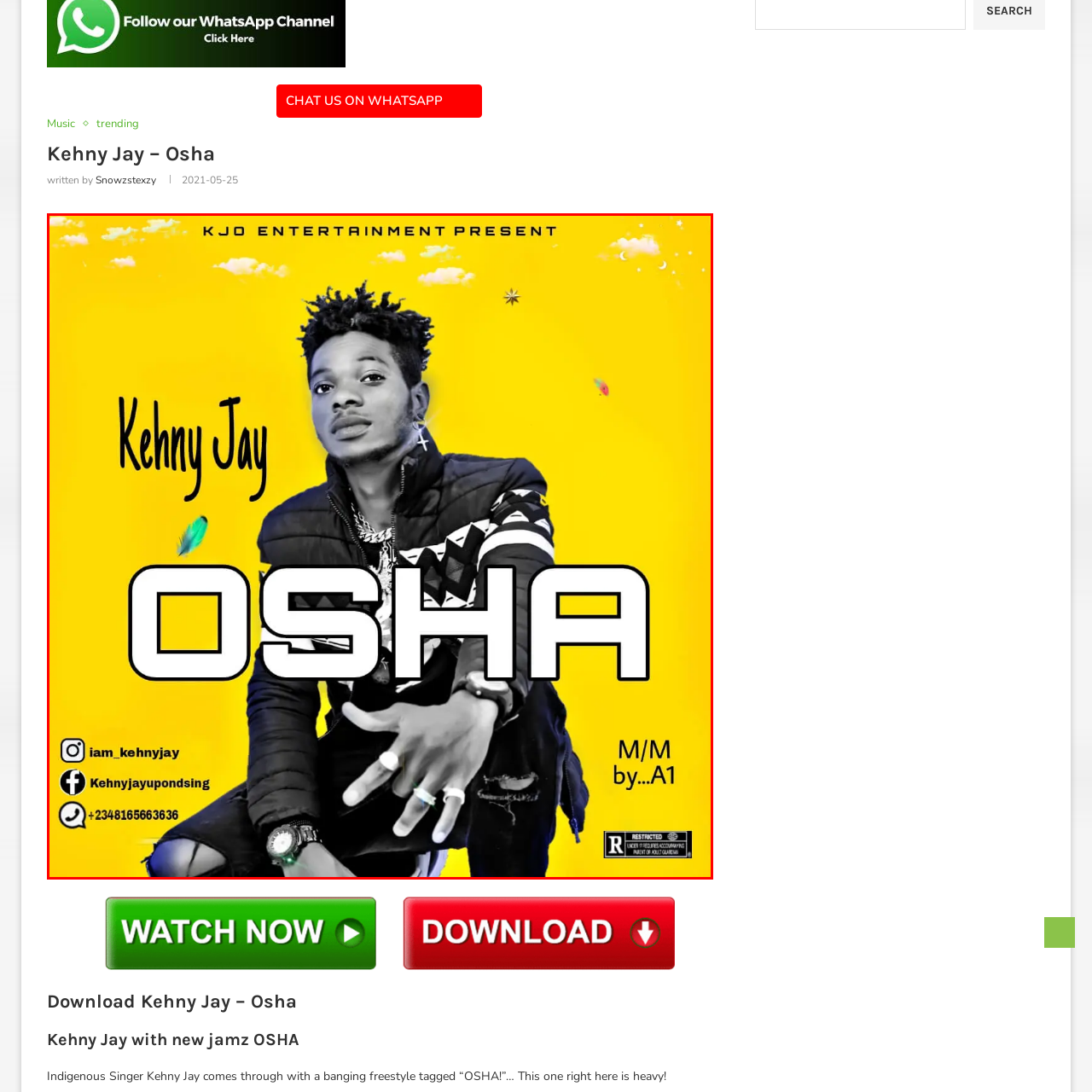Look at the area within the red bounding box, provide a one-word or phrase response to the following question: What is the dominant color of the background?

Yellow